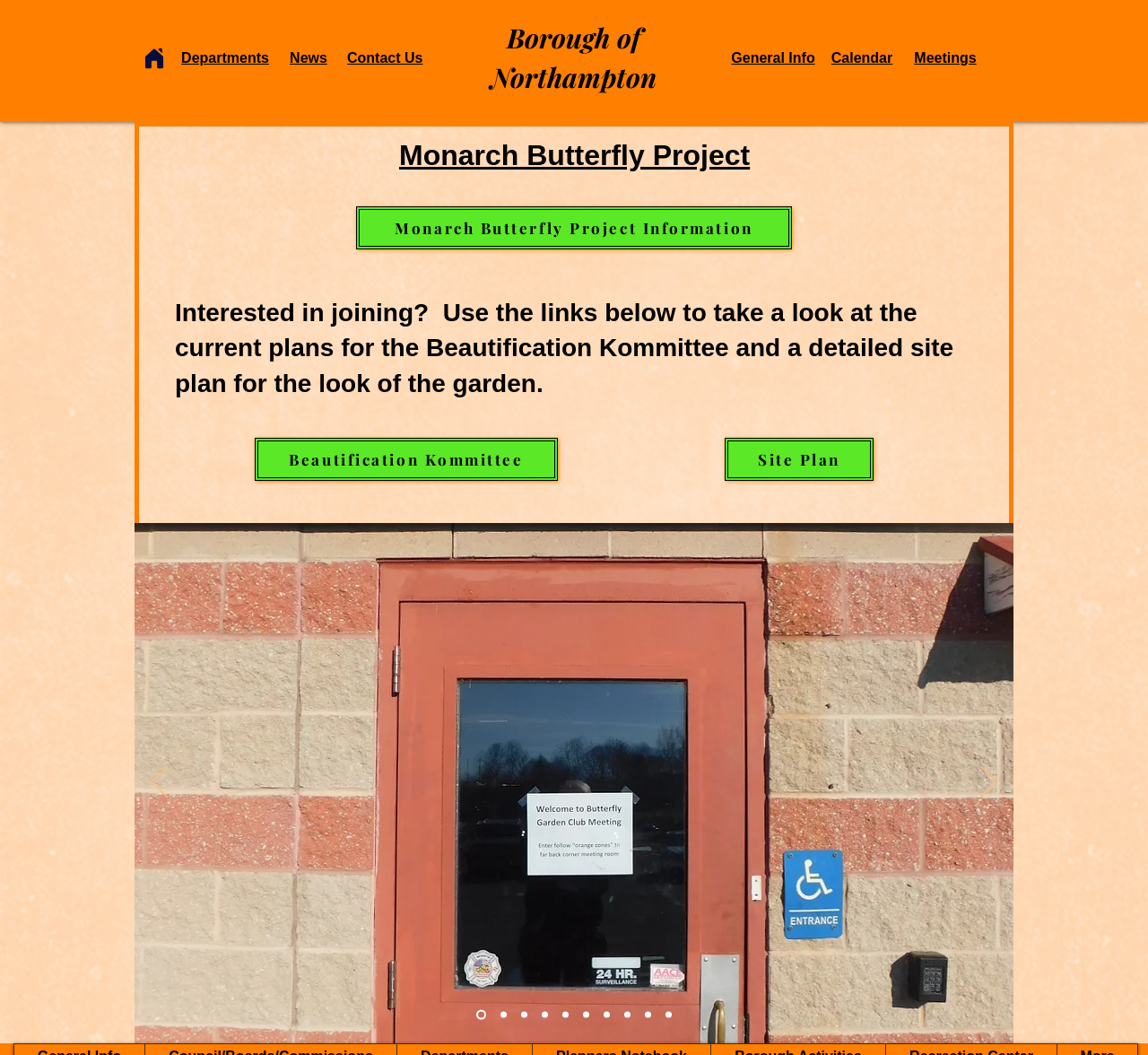Determine the bounding box coordinates of the target area to click to execute the following instruction: "View Monarch Butterfly Project Information."

[0.31, 0.196, 0.69, 0.237]